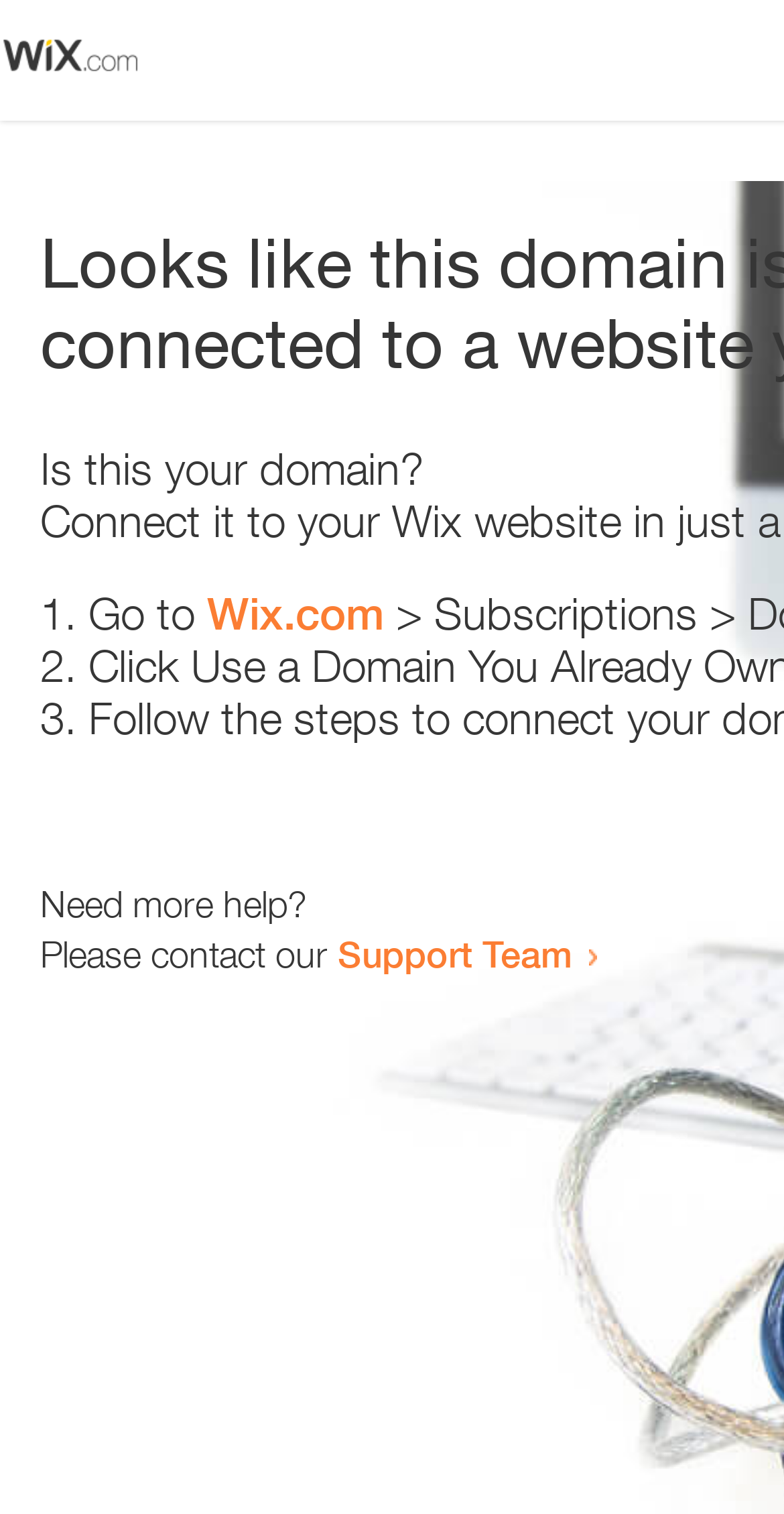Respond to the following question using a concise word or phrase: 
What is the text below the list items?

Need more help?